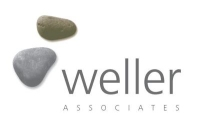How many words are in the logo's text?
Answer with a single word or short phrase according to what you see in the image.

2